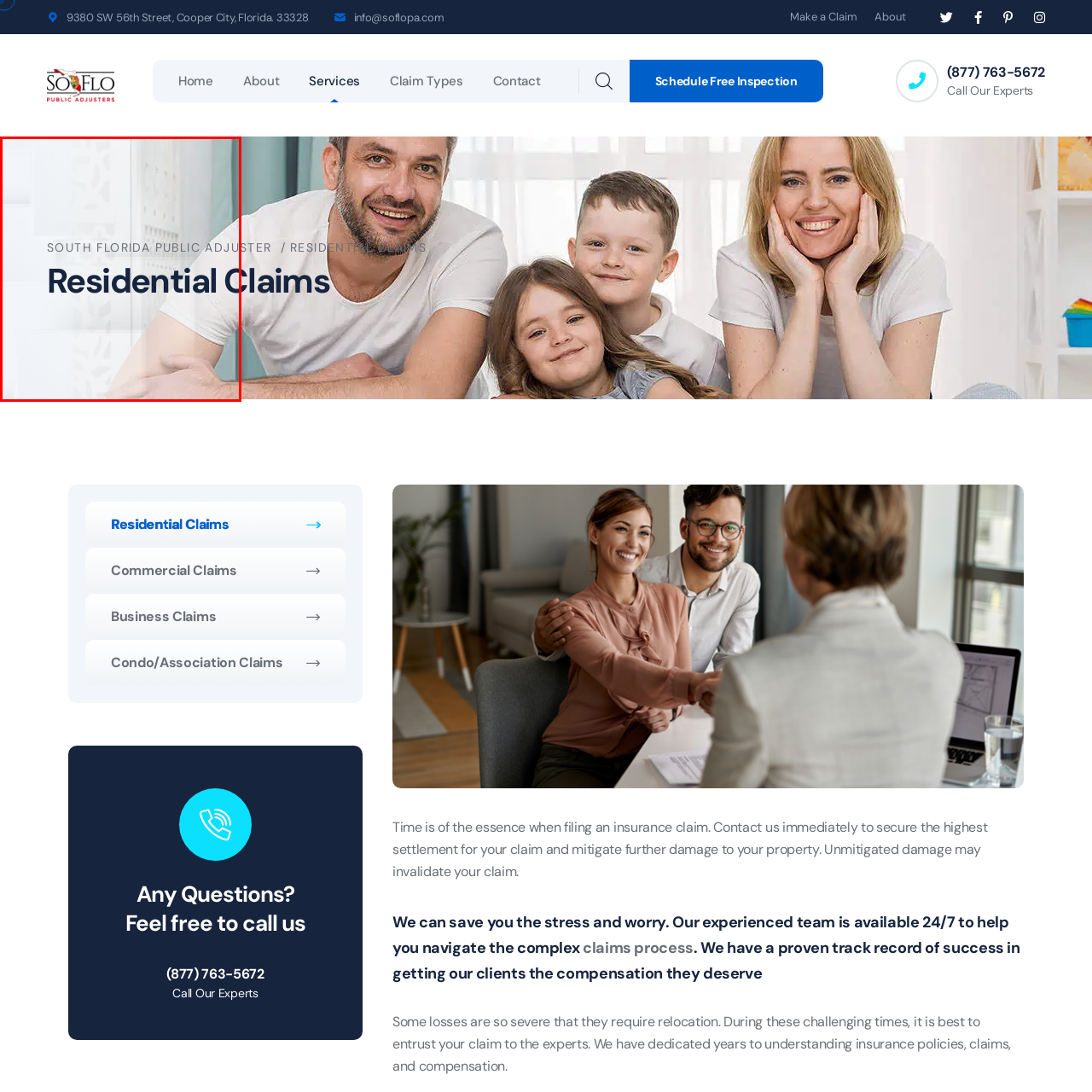Focus your attention on the picture enclosed within the red border and formulate a detailed answer to the question below, using the image as your primary reference: 
What atmosphere does the background convey?

The softly blurred background of the image creates a sense of professionalism and calmness, which is likely intended to reassure homeowners who may be facing stressful situations related to insurance claims, and provide them with a sense of comfort and trust in the company's services.